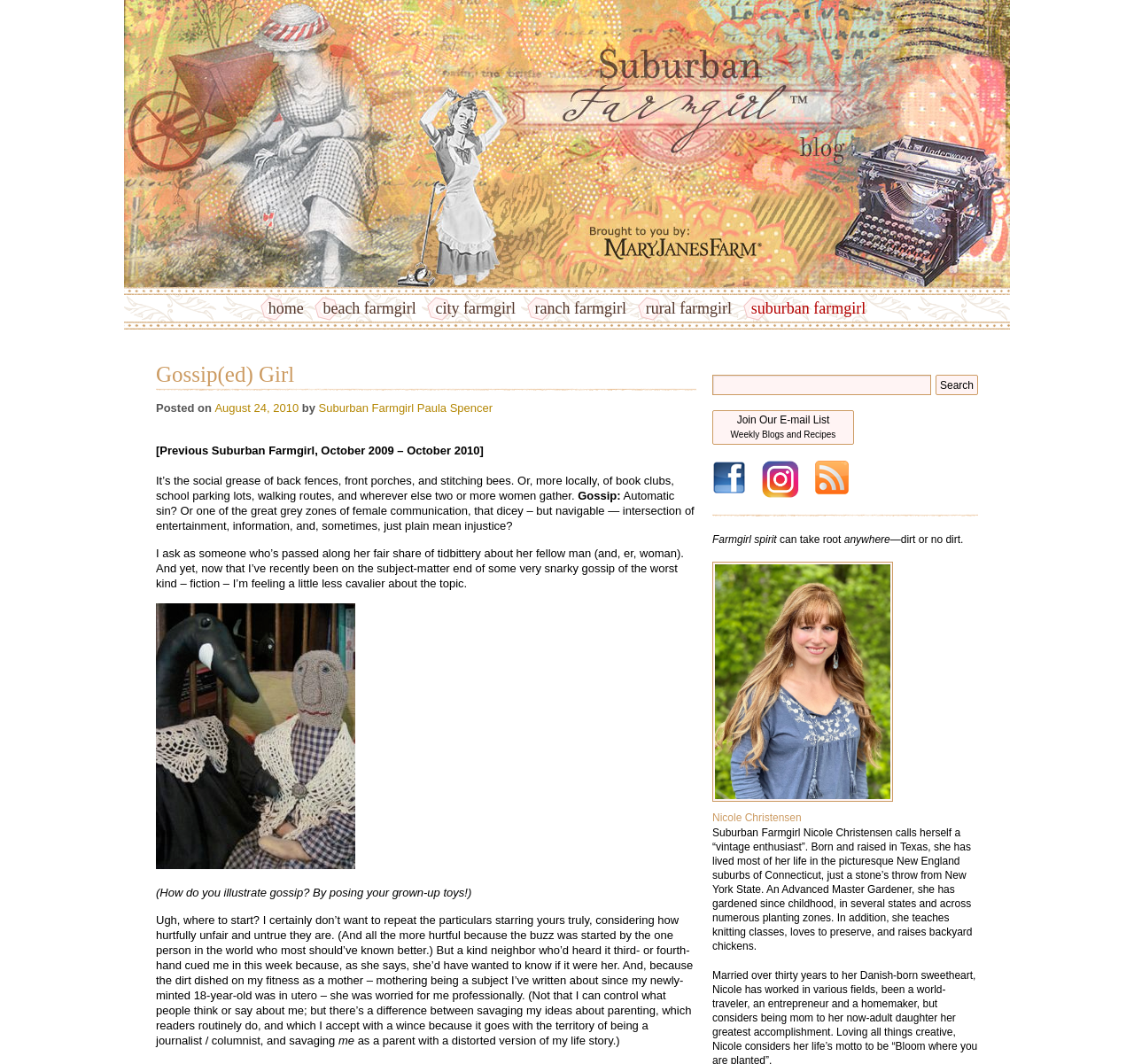Determine the bounding box coordinates for the clickable element to execute this instruction: "follow on Facebook". Provide the coordinates as four float numbers between 0 and 1, i.e., [left, top, right, bottom].

[0.628, 0.433, 0.658, 0.465]